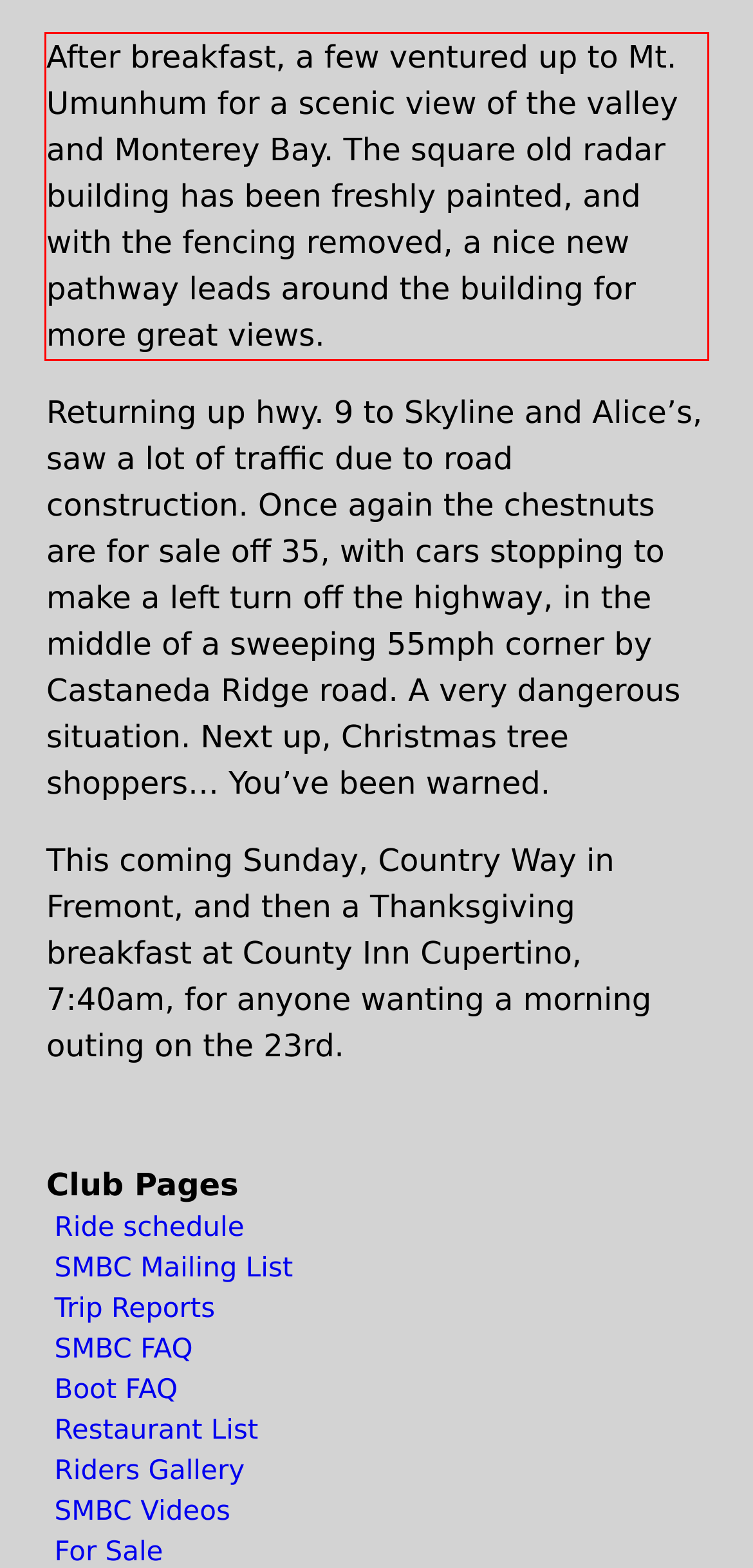Please identify and extract the text from the UI element that is surrounded by a red bounding box in the provided webpage screenshot.

After breakfast, a few ventured up to Mt. Umunhum for a scenic view of the valley and Monterey Bay. The square old radar building has been freshly painted, and with the fencing removed, a nice new pathway leads around the building for more great views.